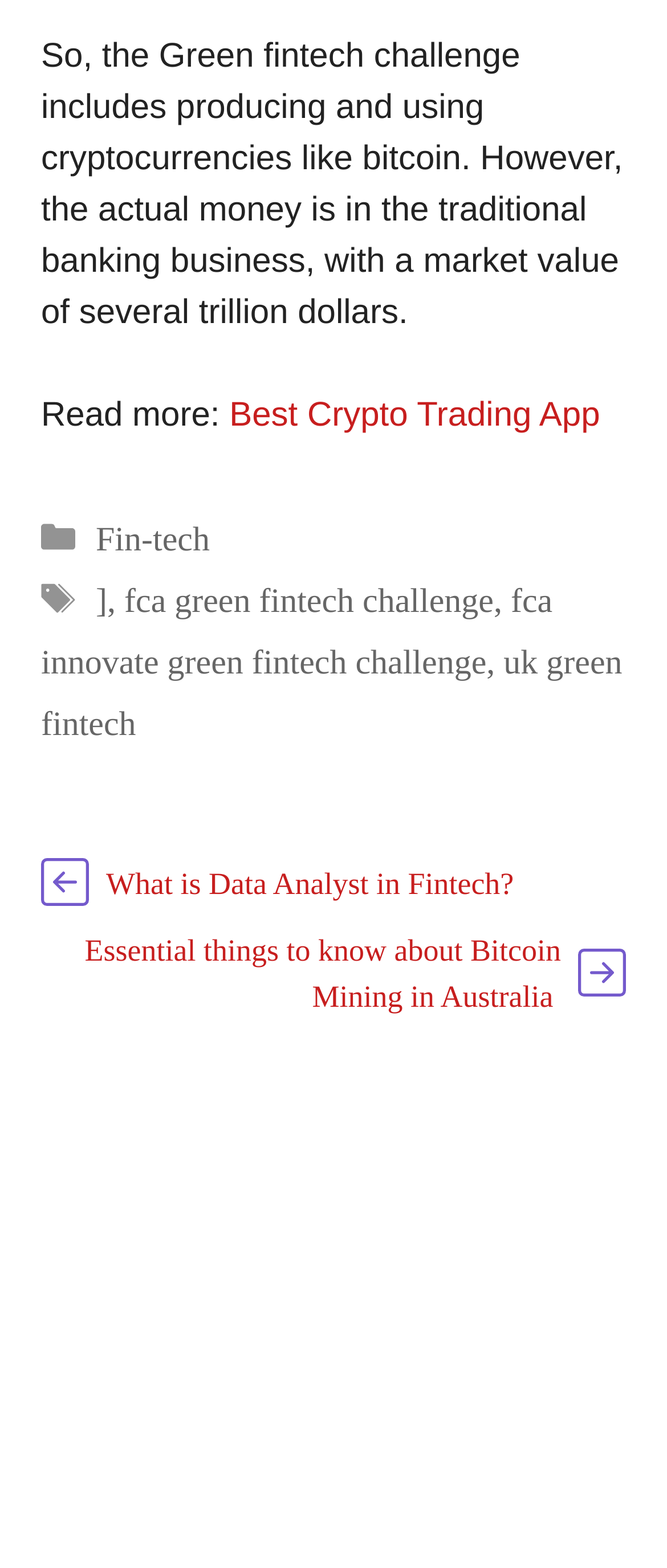Find the bounding box of the web element that fits this description: "Menu".

None